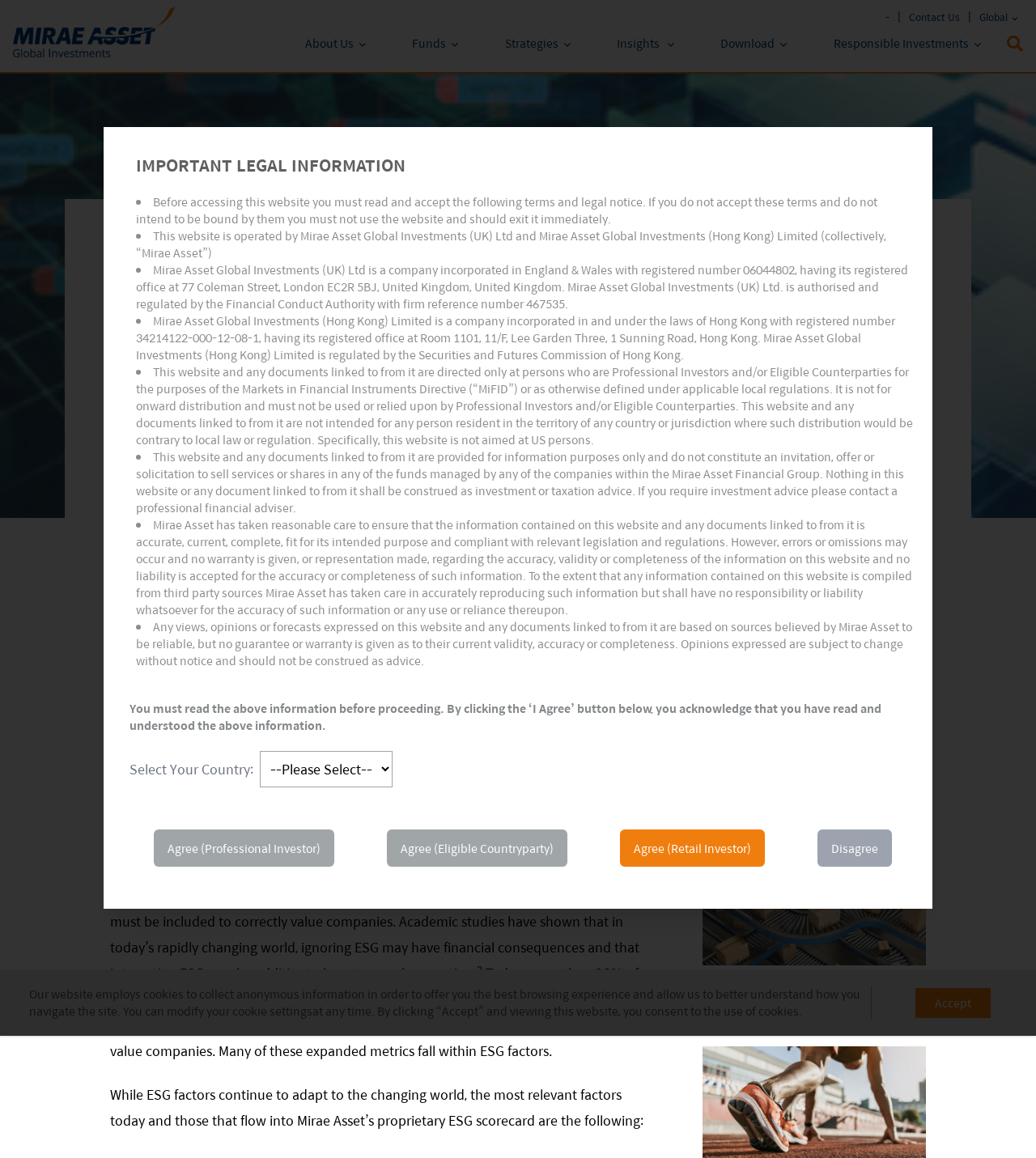Give a detailed overview of the webpage's appearance and contents.

The webpage is about Mirae Asset Global Investments, a financial services company. At the top, there is a navigation bar with links to "About Us", "News and Press", "Global Network", "Funds", "Strategies", "Insights", and "Responsible Investments". Below the navigation bar, there is a section highlighting "Featured Funds" with links to several funds, including "Mirae Asset Korea New Growth Equity Fund" and "ESG Asia Great Consumer Equity Fund".

On the left side of the page, there is a menu with links to "Form", "Subscription", "Conversion", "Redemption", "Factsheet & Fund Profile", and "Insights". The "Insights" section has links to several articles, including "Monthly Commentary on Key Themes – May 2024" and "Implications from recent education policy shift".

On the right side of the page, there is a section with links to "Fund Literature", including "Prospectus", "Key Investor Information", "Annual report", and "Semi-annual Report". Below this section, there is a link to "Responsible Investments" with sub-links to "ESG Approach", "Policies & Reports", and "ESG Lens".

At the bottom of the page, there is a modal dialog box with important legal information, including terms and conditions, disclaimers, and regulatory information. The dialog box has a list of bullet points outlining the terms of use, including statements about the website being directed only at professional investors and eligible counterparties, and that the information on the website does not constitute investment or taxation advice.